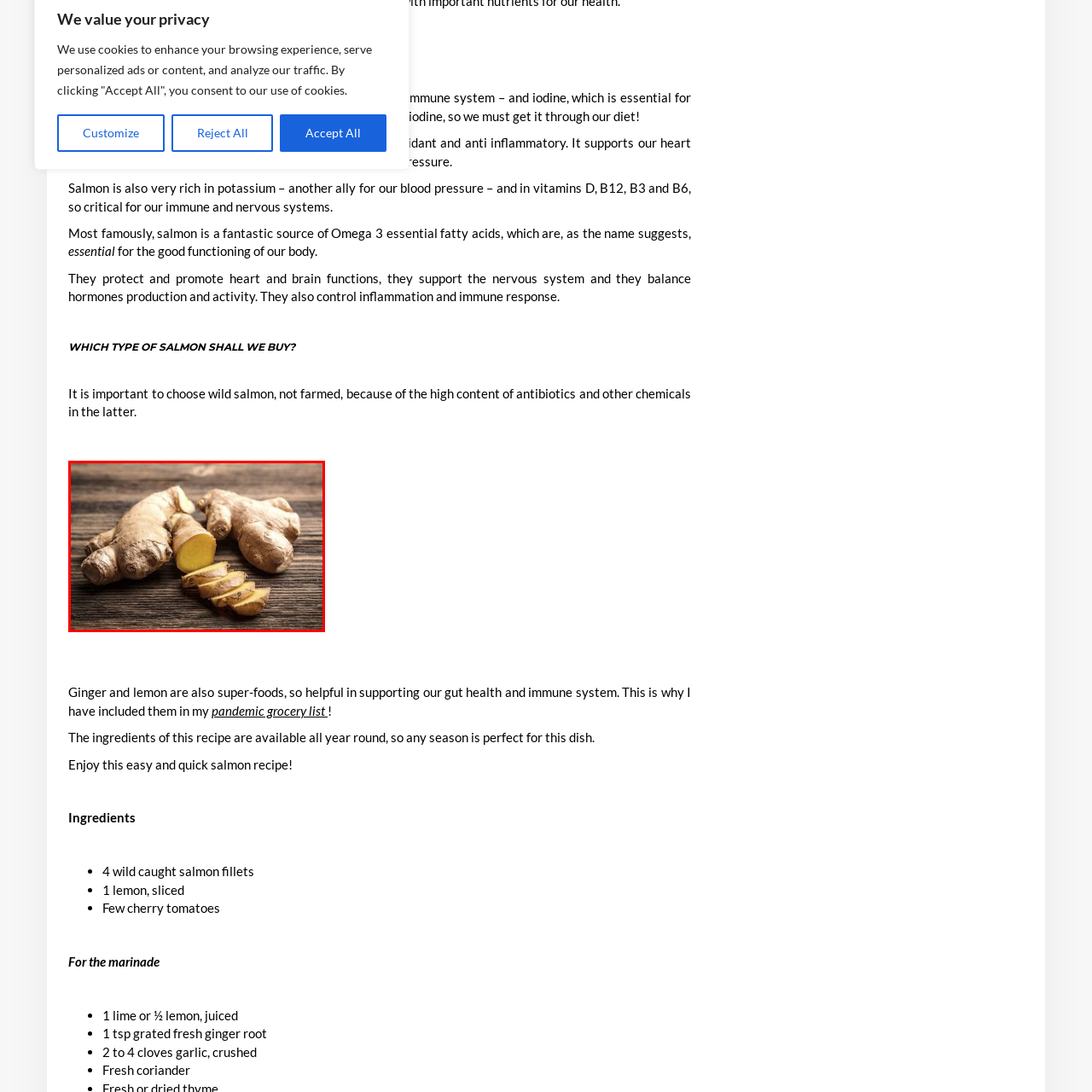Elaborate on the visual content inside the red-framed section with detailed information.

The image prominently features fresh ginger roots, showcasing their textured, knobby surfaces and a vibrant yellow interior where sliced. The ginger is placed on a rustic wooden background, enhancing its natural appeal. This ingredient is often highlighted for its health benefits, particularly in supporting gut health and the immune system. In culinary contexts, ginger serves as a flavorful addition to various dishes, complementing recipes such as wild salmon, as mentioned in the text surrounding this image.